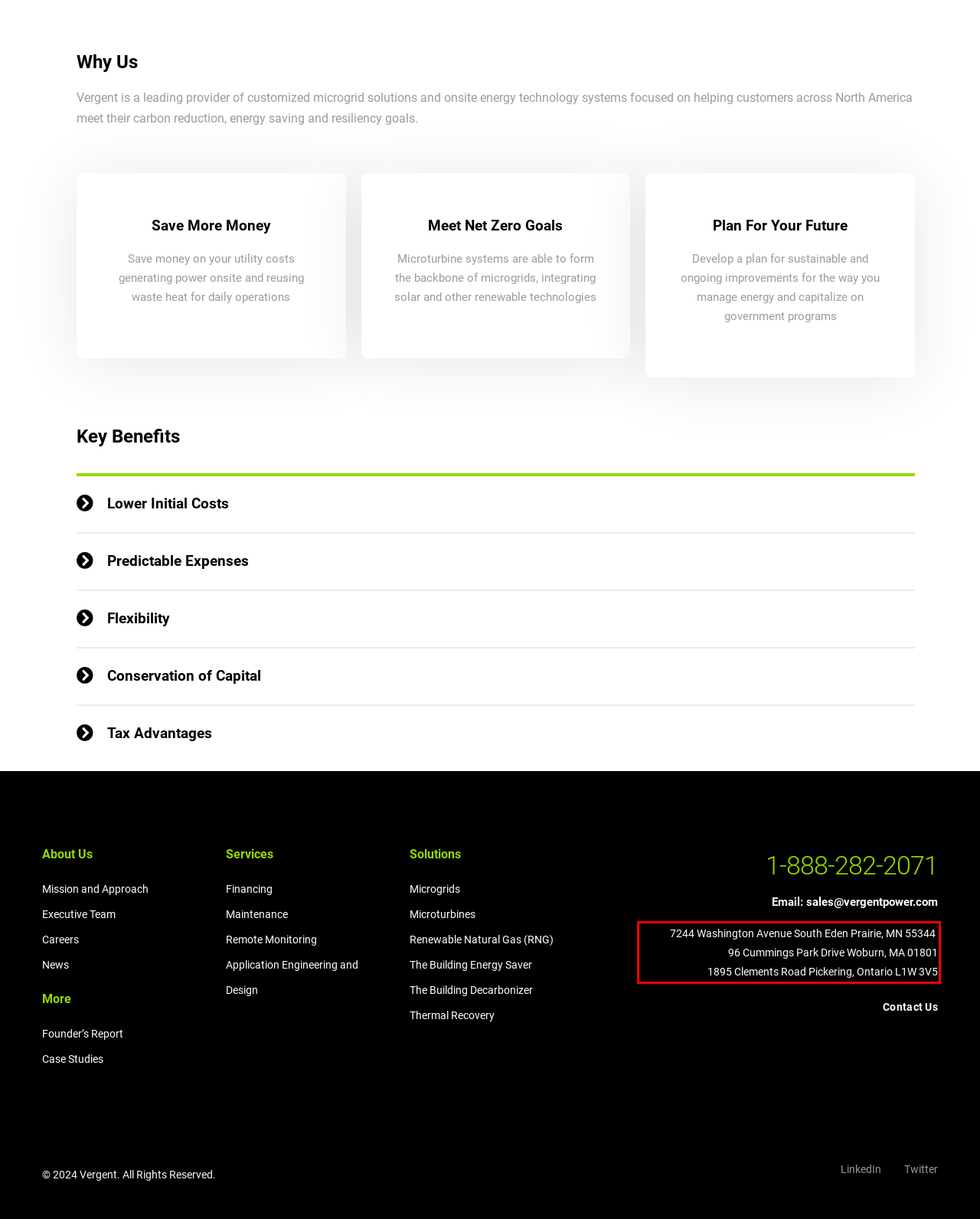You are given a screenshot with a red rectangle. Identify and extract the text within this red bounding box using OCR.

7244 Washington Avenue South Eden Prairie, MN 55344 96 Cummings Park Drive Woburn, MA 01801 1895 Clements Road Pickering, Ontario L1W 3V5